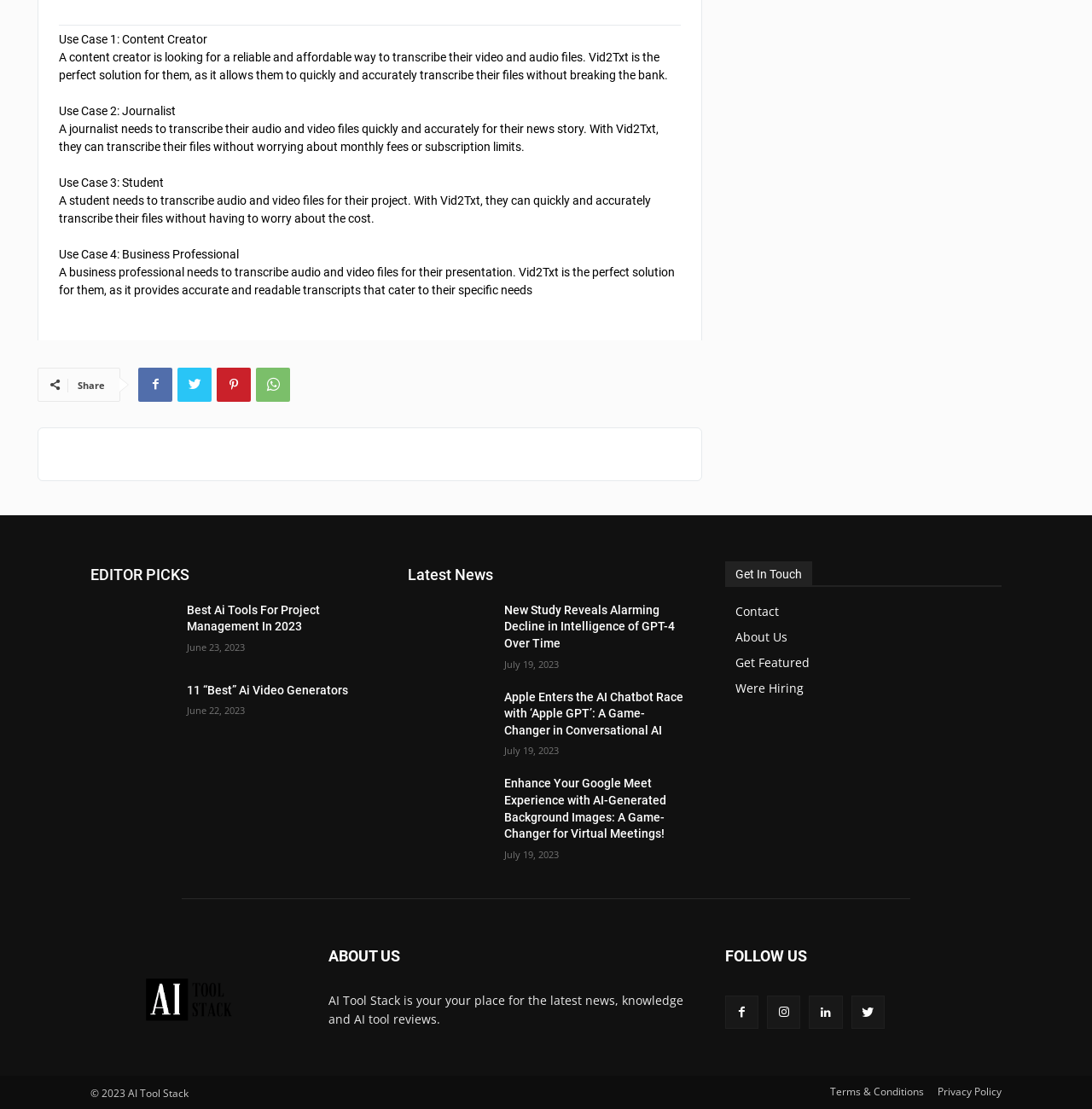Using the provided element description: "AI Tool Stack", identify the bounding box coordinates. The coordinates should be four floats between 0 and 1 in the order [left, top, right, bottom].

[0.083, 0.876, 0.263, 0.927]